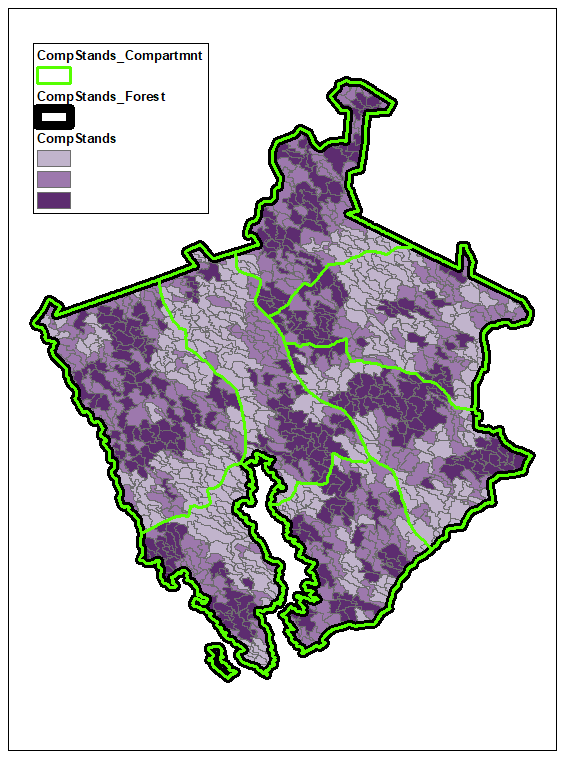Please provide a short answer using a single word or phrase for the question:
How many layers are identified in the legend?

Three